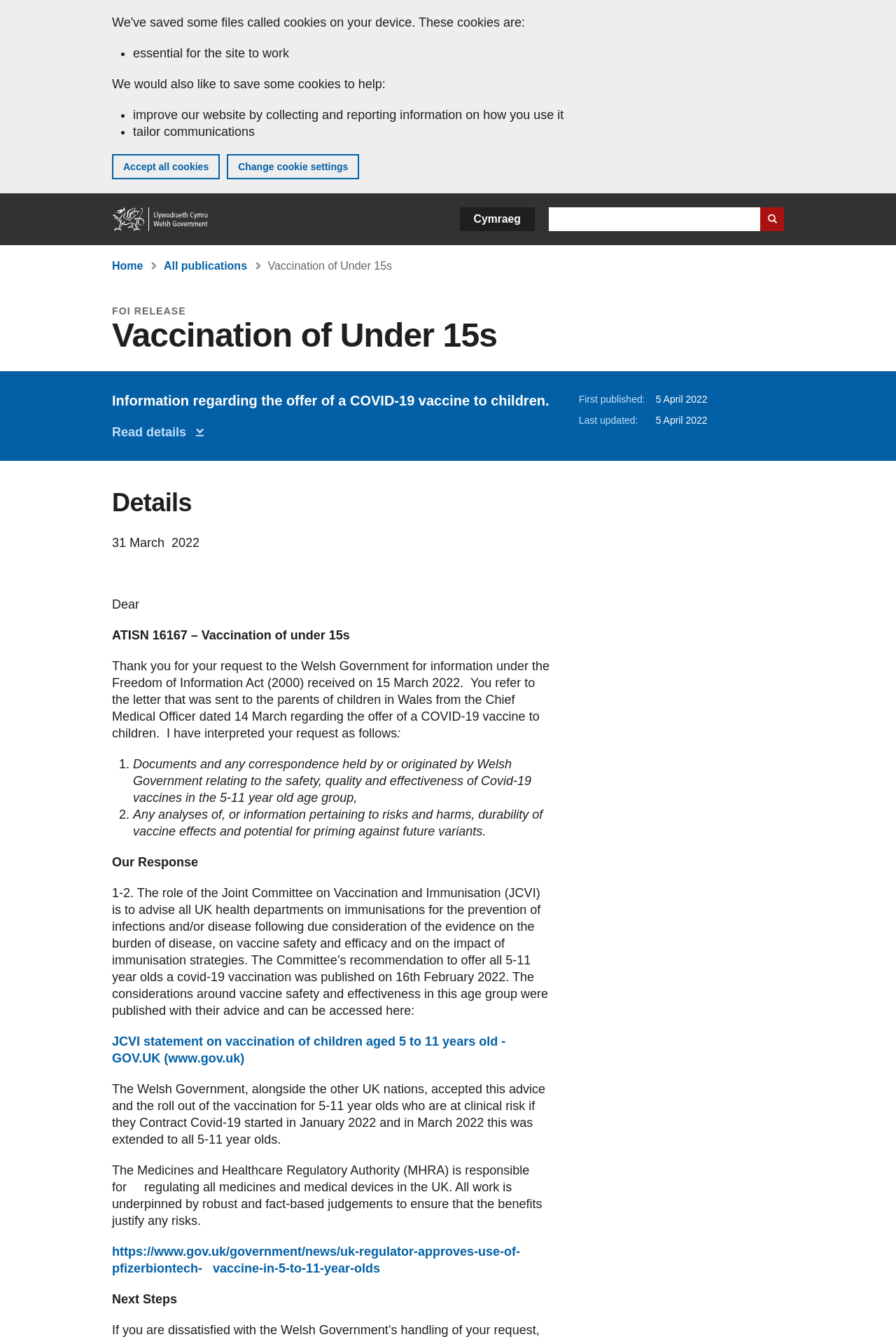Offer a meticulous description of the webpage's structure and content.

This webpage is about the offer of a COVID-19 vaccine to children, specifically those under 15 years old. At the top of the page, there is a banner with a cookie notification, which includes a list of cookies used on the site and an option to accept or change cookie settings. Below this, there is a navigation menu with links to the home page, a search bar, and a language selection option.

The main content of the page is divided into sections. The first section has a heading "Vaccination of Under 15s" and provides an introduction to the topic. Below this, there is a section with details about the publication, including the date it was first published and last updated.

The next section is titled "Details" and contains a letter responding to a request for information under the Freedom of Information Act. The letter explains how the request was interpreted and provides answers to the questions asked. The answers are divided into two sections, each with a numbered list of points. The first point discusses documents and correspondence related to the safety, quality, and effectiveness of COVID-19 vaccines in the 5-11 year old age group. The second point discusses analyses of risks and harms, durability of vaccine effects, and potential for priming against future variants.

The response to these points is provided in the "Our Response" section, which explains the role of the Joint Committee on Vaccination and Immunisation (JCVI) in advising on immunizations and provides information on the committee's recommendation to offer COVID-19 vaccinations to all 5-11 year olds. There is also a link to a JCVI statement on vaccination of children aged 5 to 11 years old.

The page continues with information on the roll-out of the vaccination program for 5-11 year olds, including those at clinical risk, and the regulation of medicines and medical devices by the Medicines and Healthcare Regulatory Authority (MHRA). There is also a link to a news article about the UK regulator's approval of the Pfizer-BioNTech vaccine for use in 5-11 year olds.

Finally, there is a "Next Steps" section, but it does not contain any additional information.